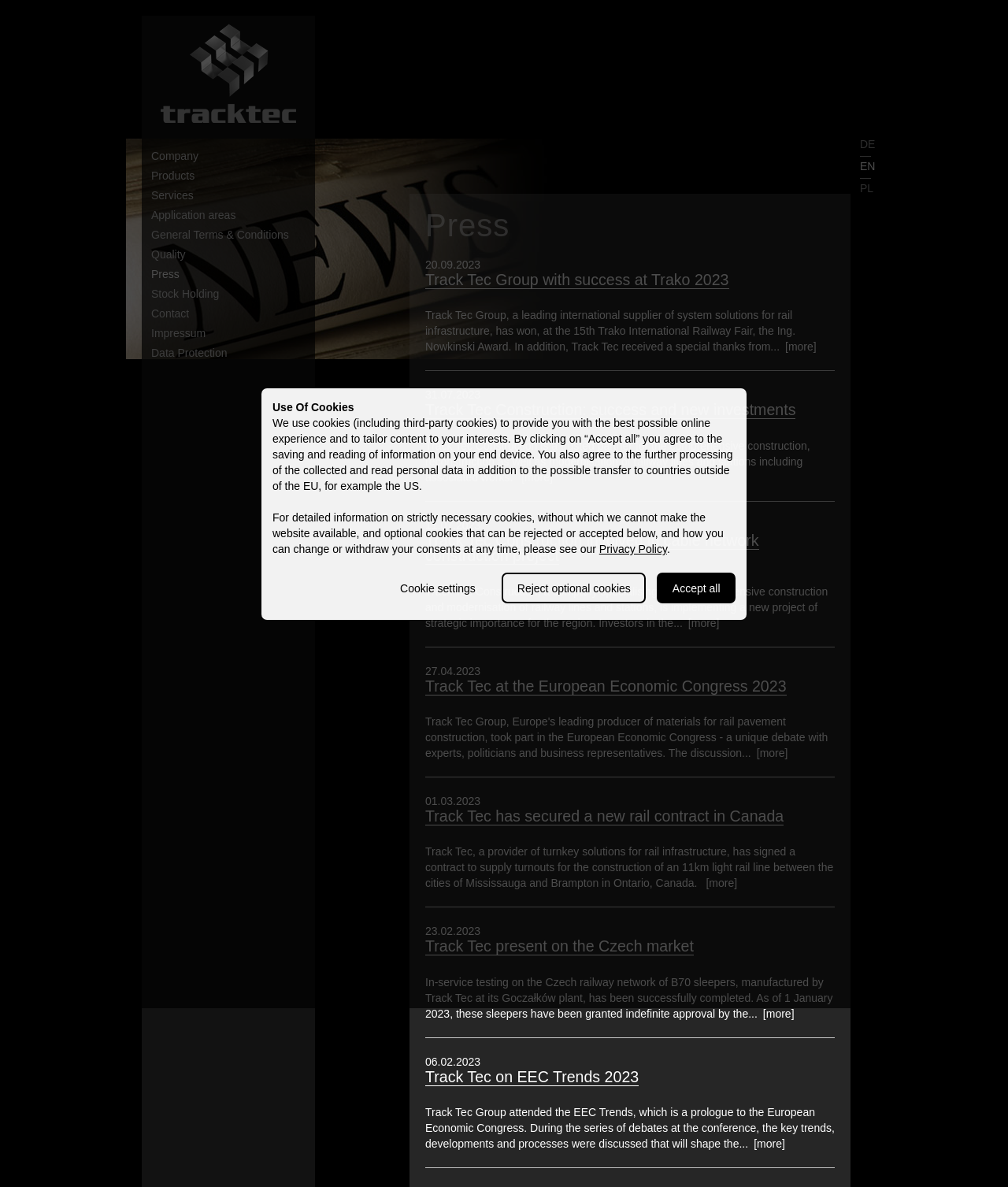Can you give a detailed response to the following question using the information from the image? What is the company involved in the cable network construction project?

I searched for the company involved in the cable network construction project and found the information in the third news article, which mentions 'Track Tec Construction' as the company implementing the project.